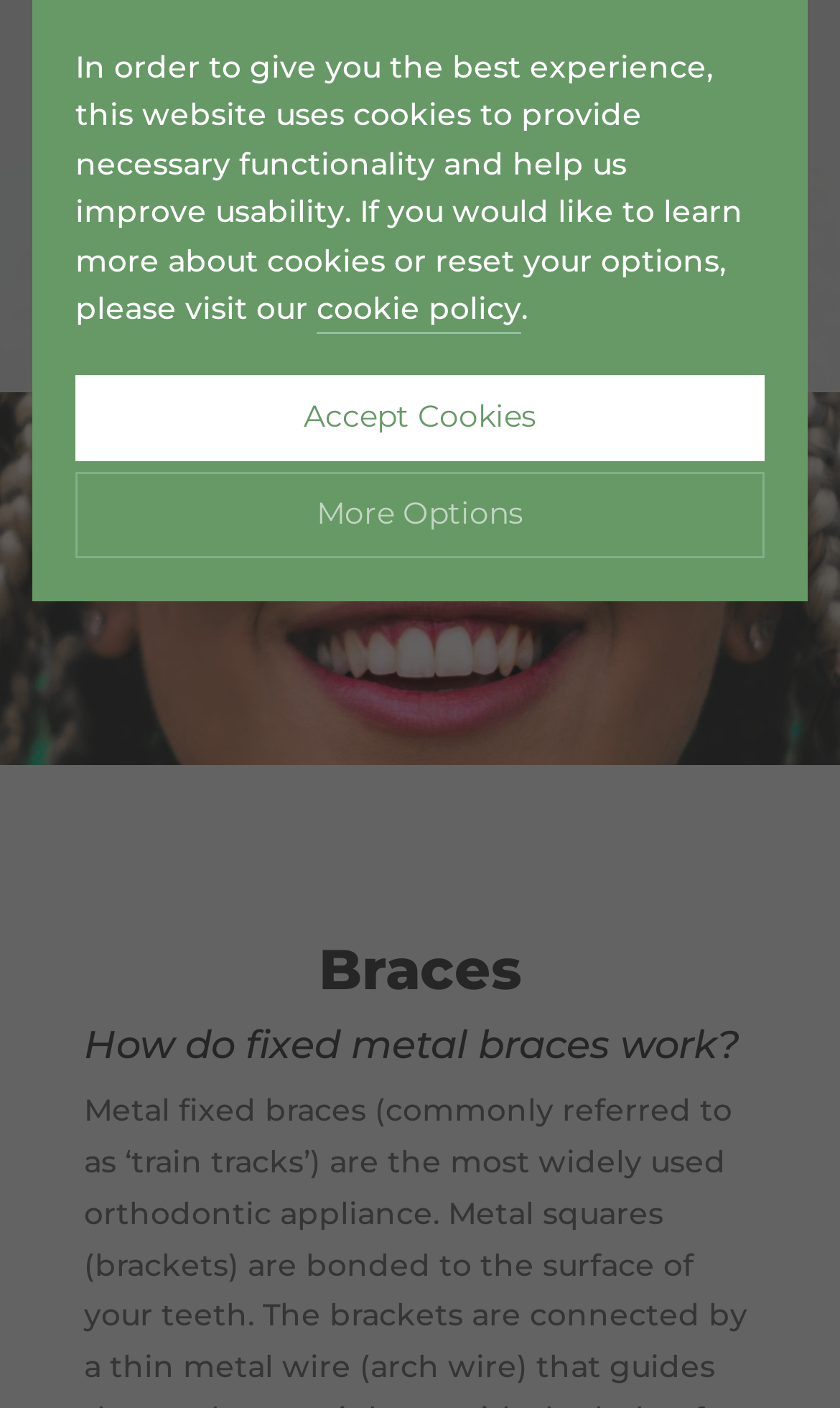Identify the coordinates of the bounding box for the element that must be clicked to accomplish the instruction: "Click the 'More Options' button".

[0.09, 0.335, 0.91, 0.396]